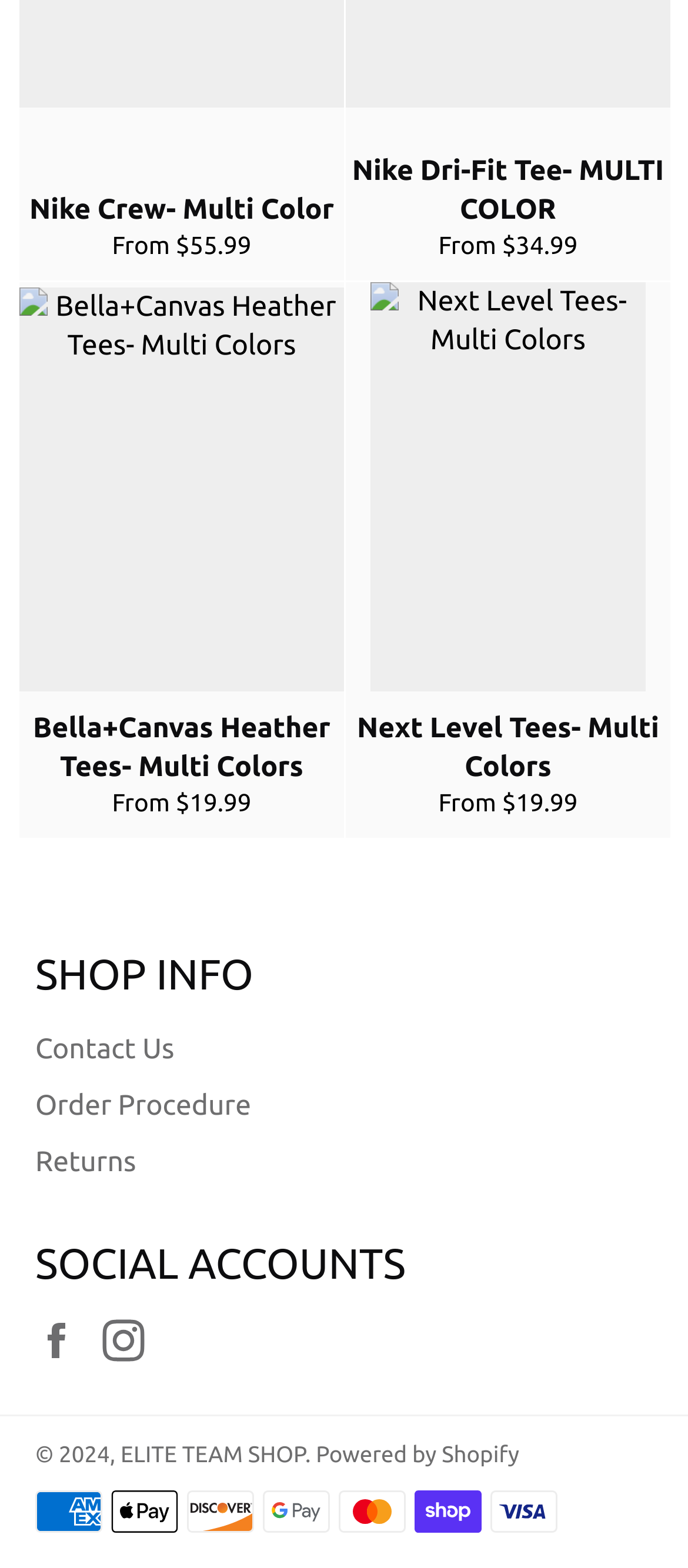Please determine the bounding box coordinates for the element that should be clicked to follow these instructions: "Follow on Facebook".

[0.051, 0.841, 0.138, 0.868]